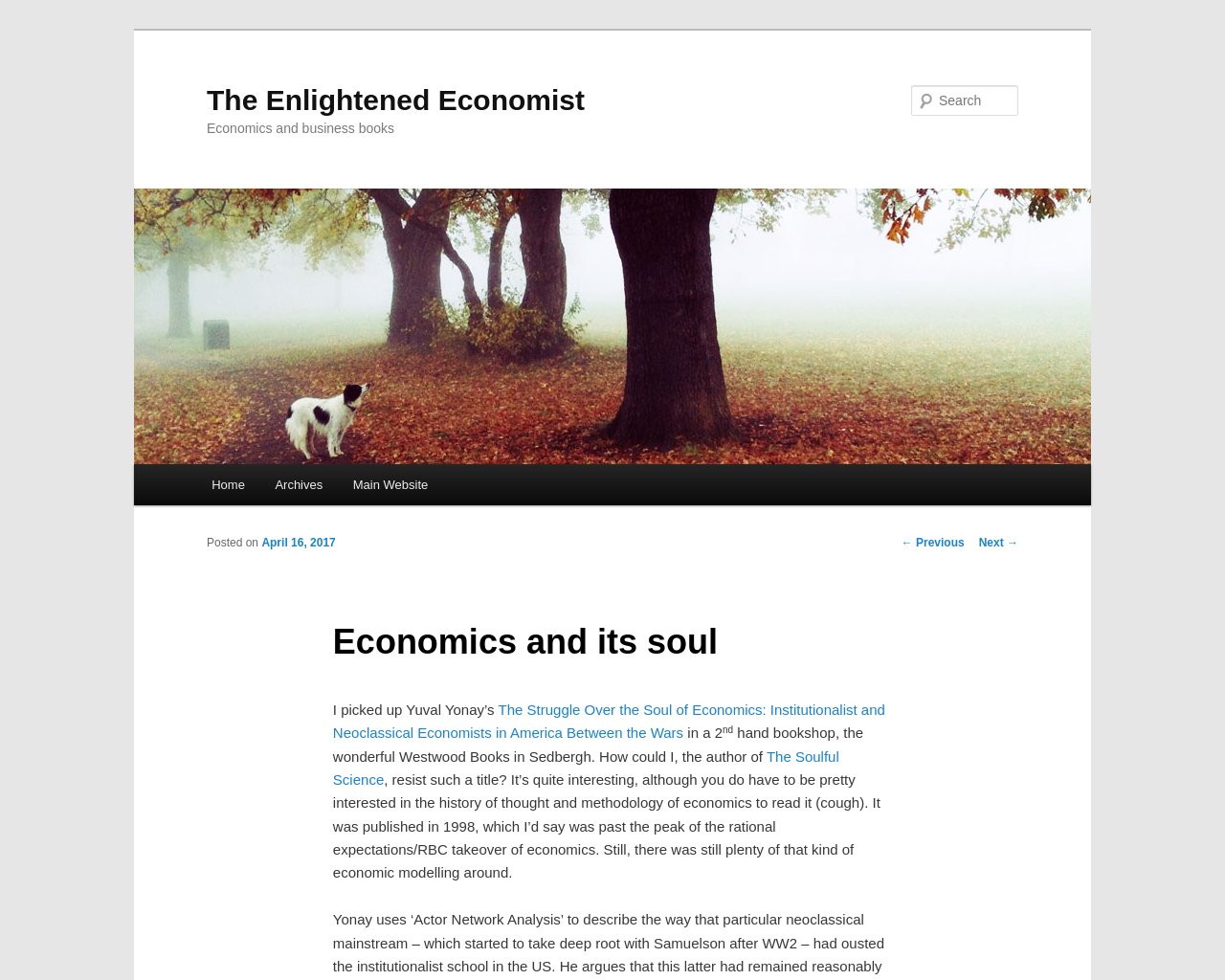How many navigation links are available in the main menu?
Please provide a comprehensive answer based on the visual information in the image.

The main menu can be found in the top-right area of the page, which contains three link elements: 'Home', 'Archives', and 'Main Website'. These links likely provide navigation to other sections of the website.